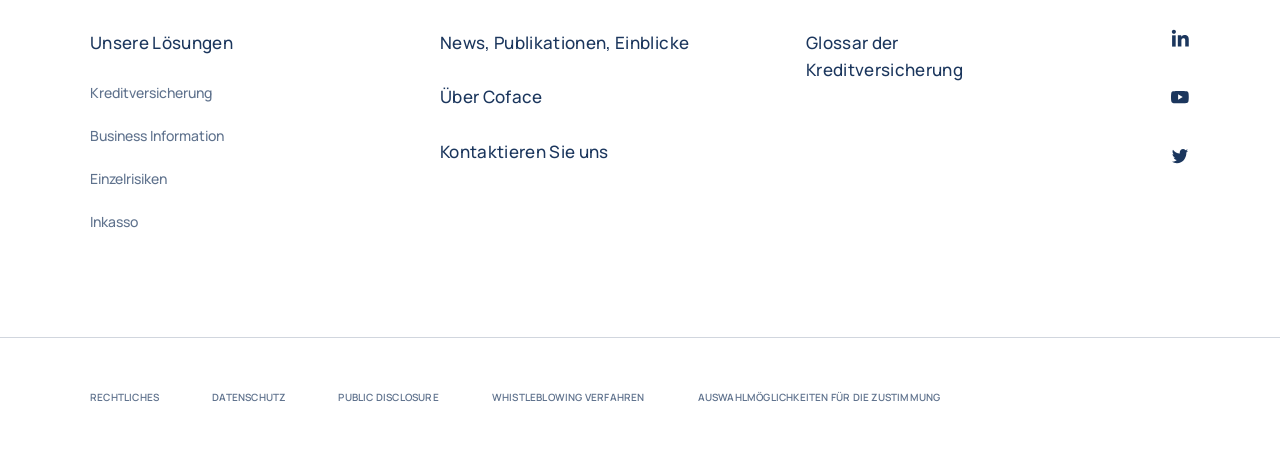Please determine the bounding box coordinates of the area that needs to be clicked to complete this task: 'Contact Coface'. The coordinates must be four float numbers between 0 and 1, formatted as [left, top, right, bottom].

[0.344, 0.303, 0.476, 0.363]